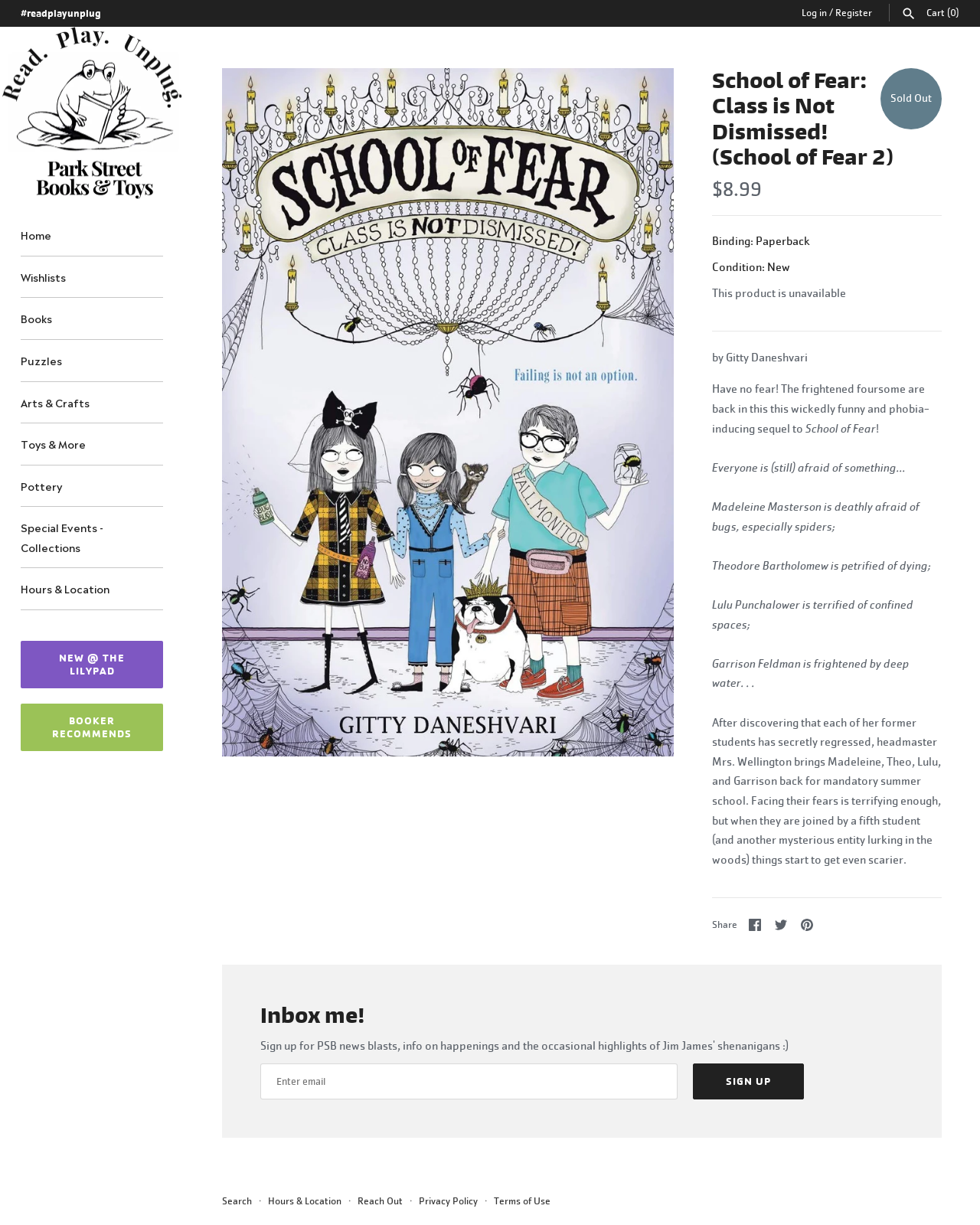What is the author of the book?
Give a one-word or short-phrase answer derived from the screenshot.

Gitty Daneshvari